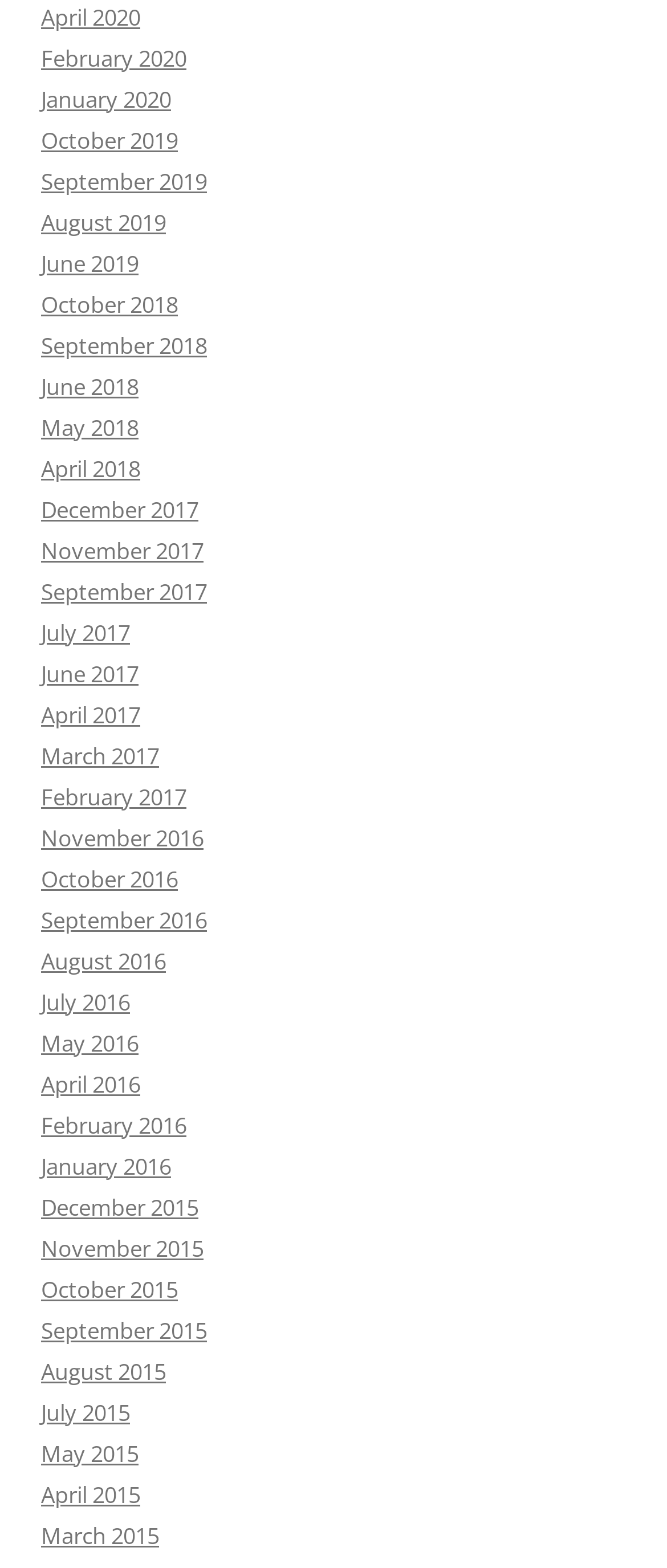Determine the bounding box coordinates for the area that needs to be clicked to fulfill this task: "View February 2016". The coordinates must be given as four float numbers between 0 and 1, i.e., [left, top, right, bottom].

[0.062, 0.707, 0.279, 0.727]